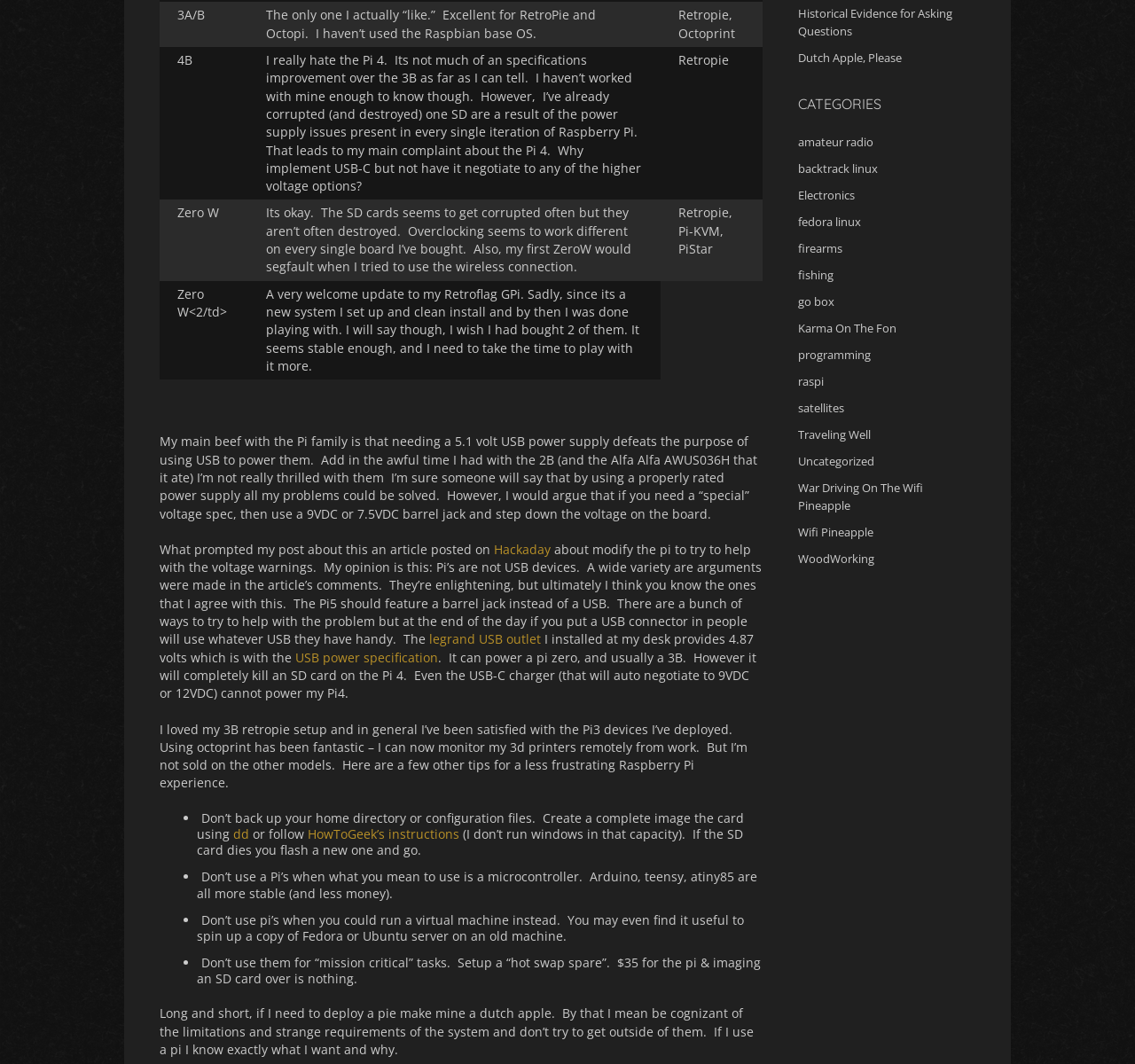Provide the bounding box coordinates in the format (top-left x, top-left y, bottom-right x, bottom-right y). All values are floating point numbers between 0 and 1. Determine the bounding box coordinate of the UI element described as: Historical Evidence for Asking Questions

[0.703, 0.005, 0.839, 0.036]